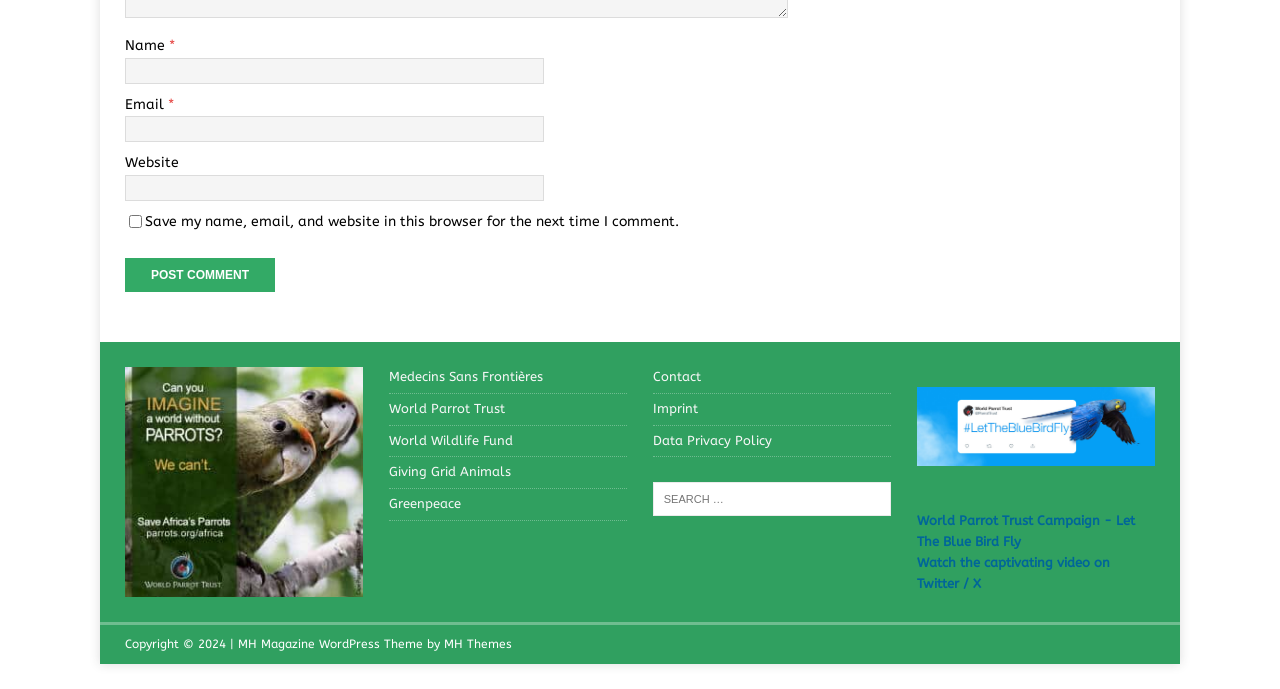What organization is mentioned in the footer?
Refer to the image and provide a thorough answer to the question.

The footer section contains a link element with the text 'MH Themes', indicating that the website is using a WordPress theme by MH Themes.